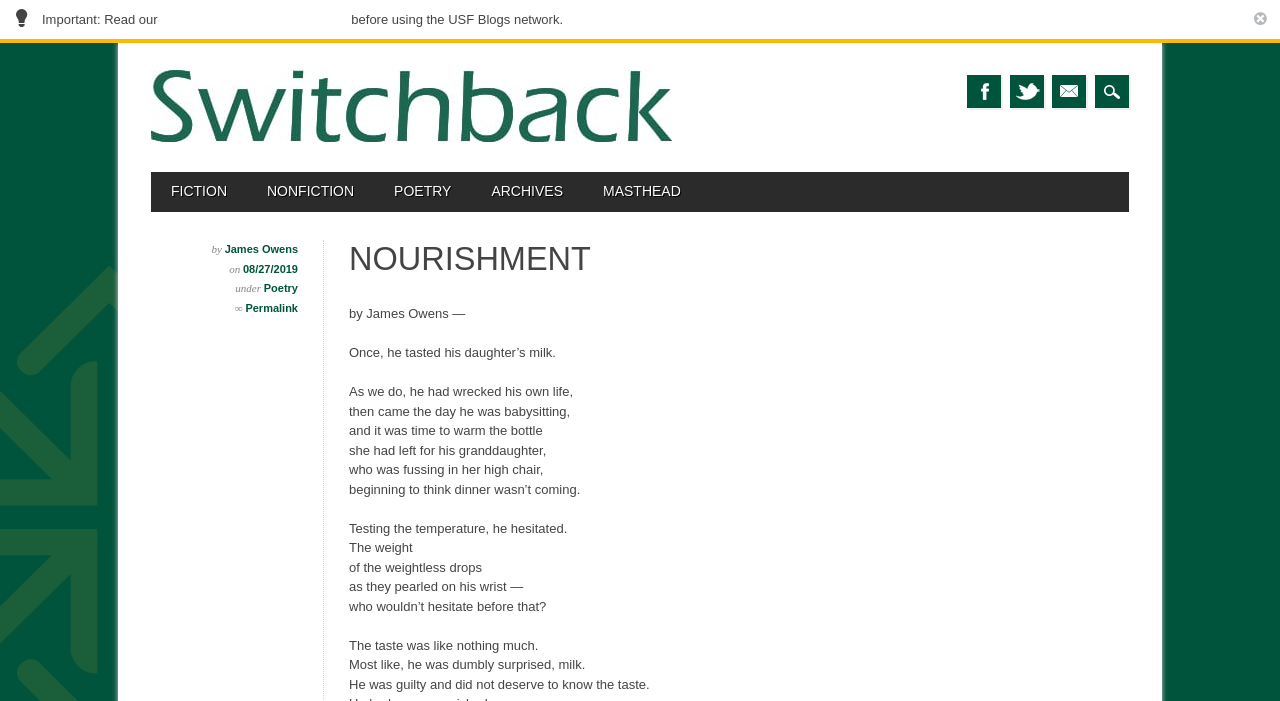What is the name of the journal?
Based on the image, respond with a single word or phrase.

Switchback Journal